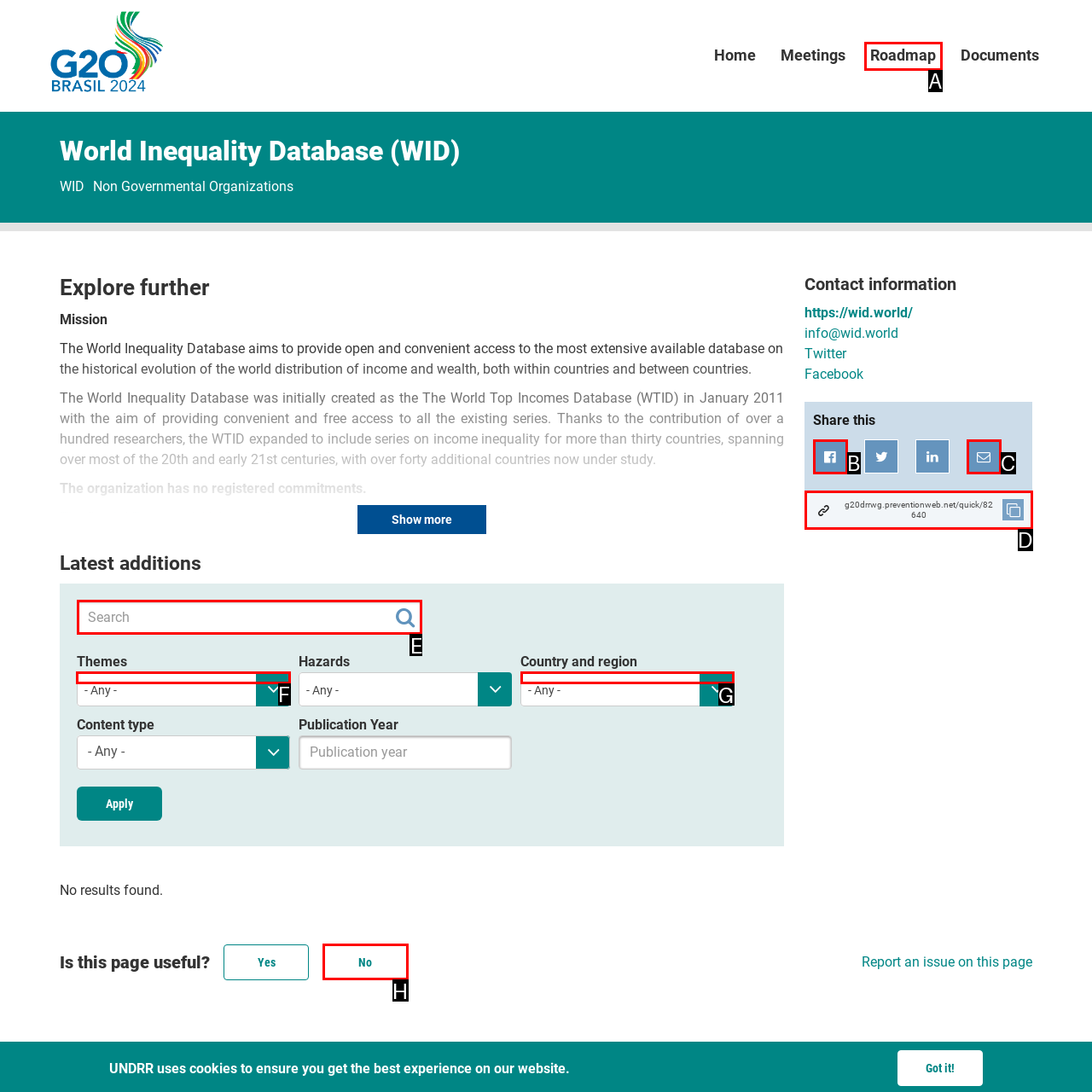Identify the letter of the UI element I need to click to carry out the following instruction: Select a theme

F